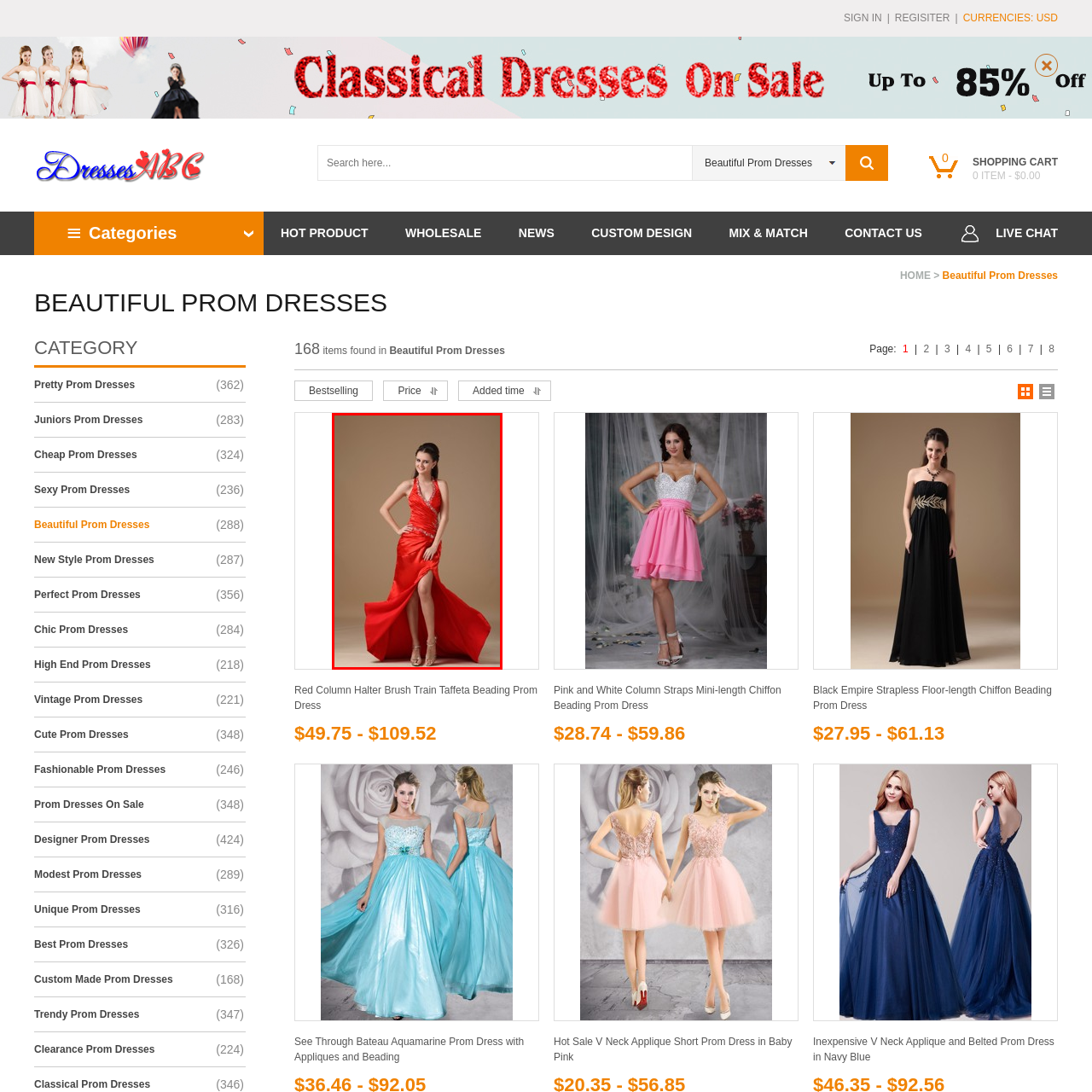Provide an elaborate description of the visual elements present in the image enclosed by the red boundary.

This enchanting image showcases a young woman elegantly posing in a stunning red prom dress. The gown features a sophisticated halter neckline adorned with shimmering embellishments, which gracefully accentuates her figure. The dress flows dramatically, with a high slit that adds a hint of allure, while the fabric cascades gracefully around her. Her confident smile and stylishly arranged hair complement the chic design of the dress, making it perfect for special occasions. The soft, neutral background enhances the vibrancy of the dress, drawing all attention to this striking look ideal for prom night or formal events.